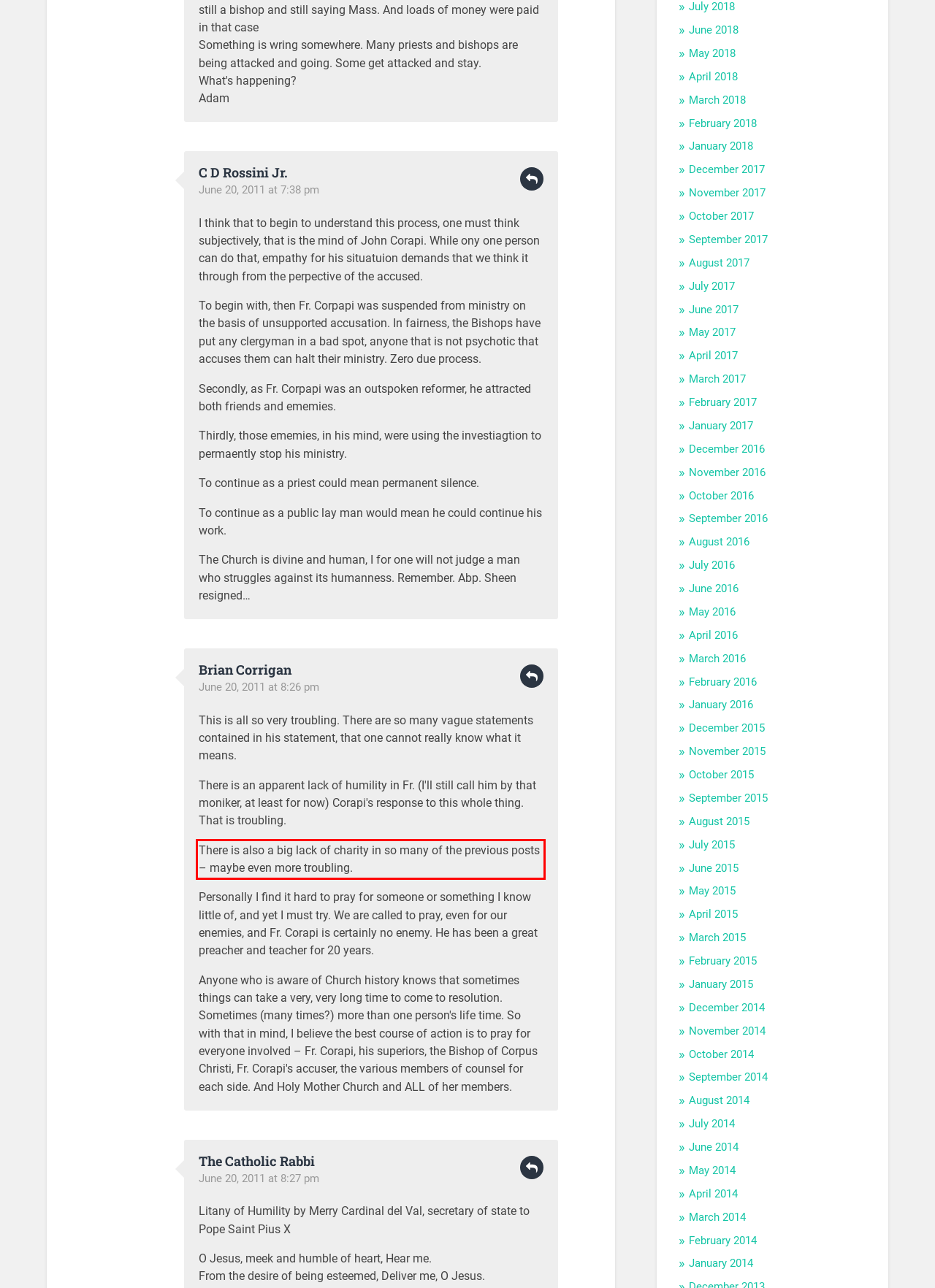Using the provided webpage screenshot, identify and read the text within the red rectangle bounding box.

There is also a big lack of charity in so many of the previous posts – maybe even more troubling.